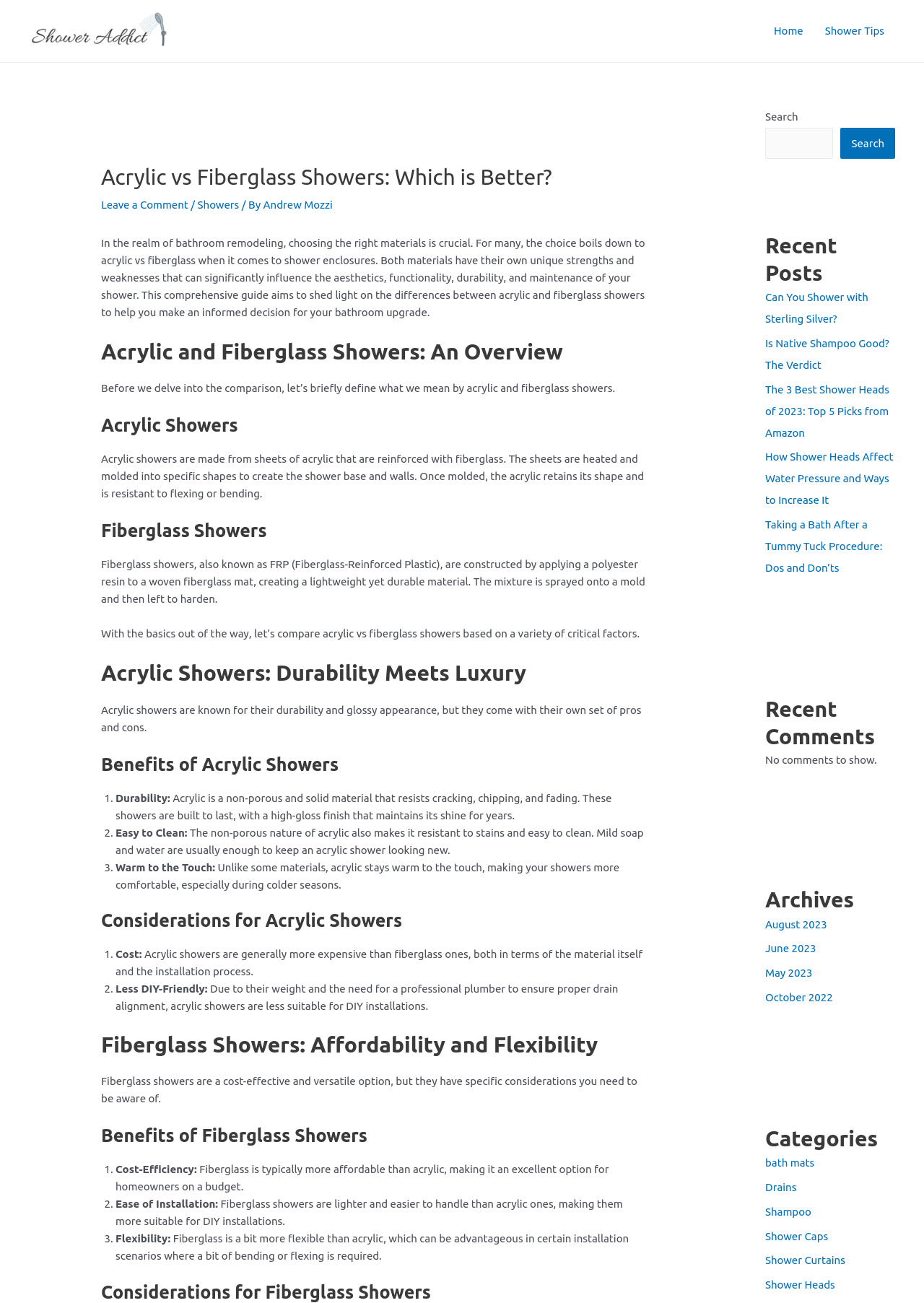What is the topic of the current article?
Based on the content of the image, thoroughly explain and answer the question.

The topic of the current article can be inferred from the headings and content of the article, which compares and contrasts acrylic and fiberglass showers.